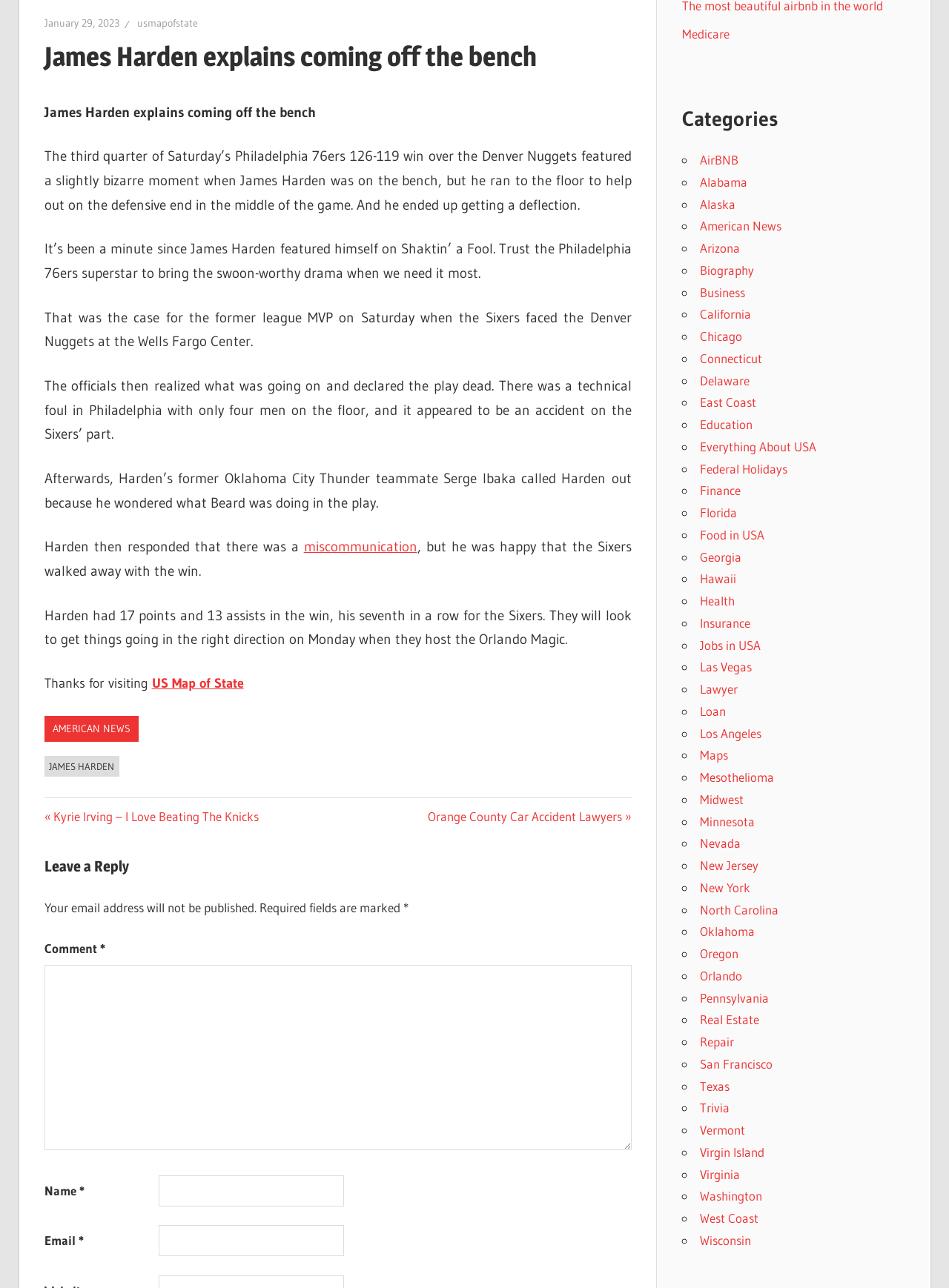Provide the bounding box coordinates of the HTML element described as: "parent_node: Comment * name="comment"". The bounding box coordinates should be four float numbers between 0 and 1, i.e., [left, top, right, bottom].

[0.046, 0.749, 0.665, 0.893]